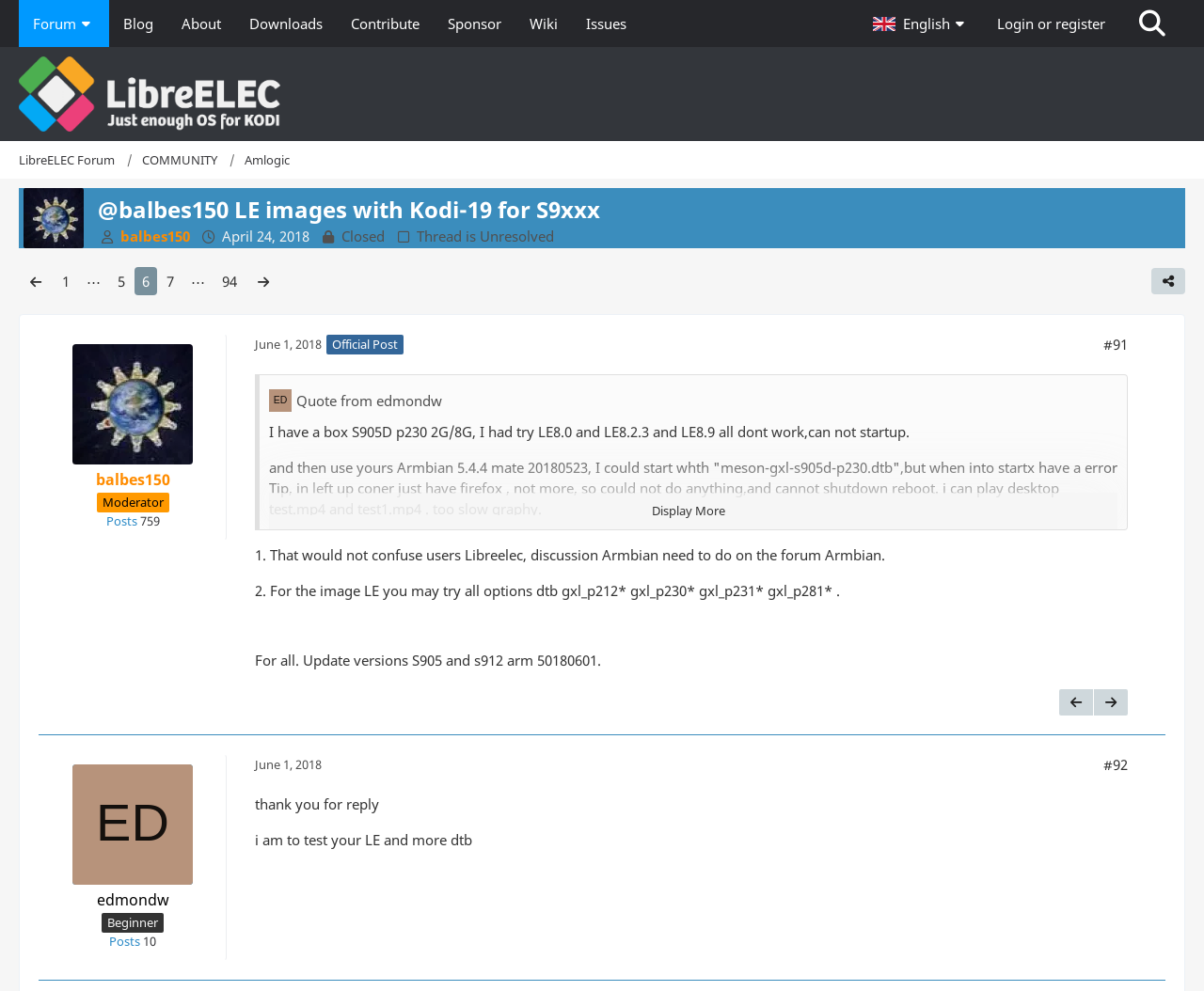Show the bounding box coordinates of the region that should be clicked to follow the instruction: "Share the post."

[0.956, 0.271, 0.984, 0.297]